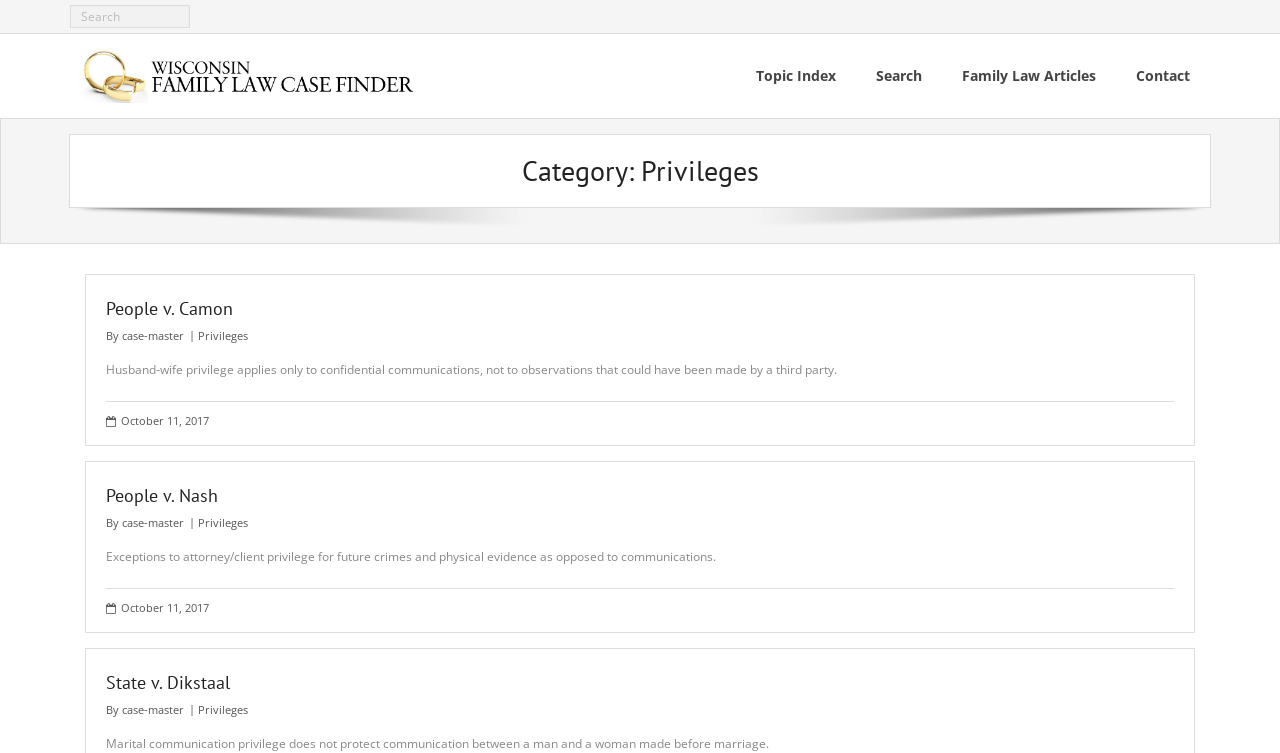Please provide a comprehensive answer to the question based on the screenshot: What is the category of the cases listed?

The category of the cases listed can be determined by looking at the heading 'Category: Privileges' which is located at the top of the webpage, indicating that the cases listed are related to privileges.